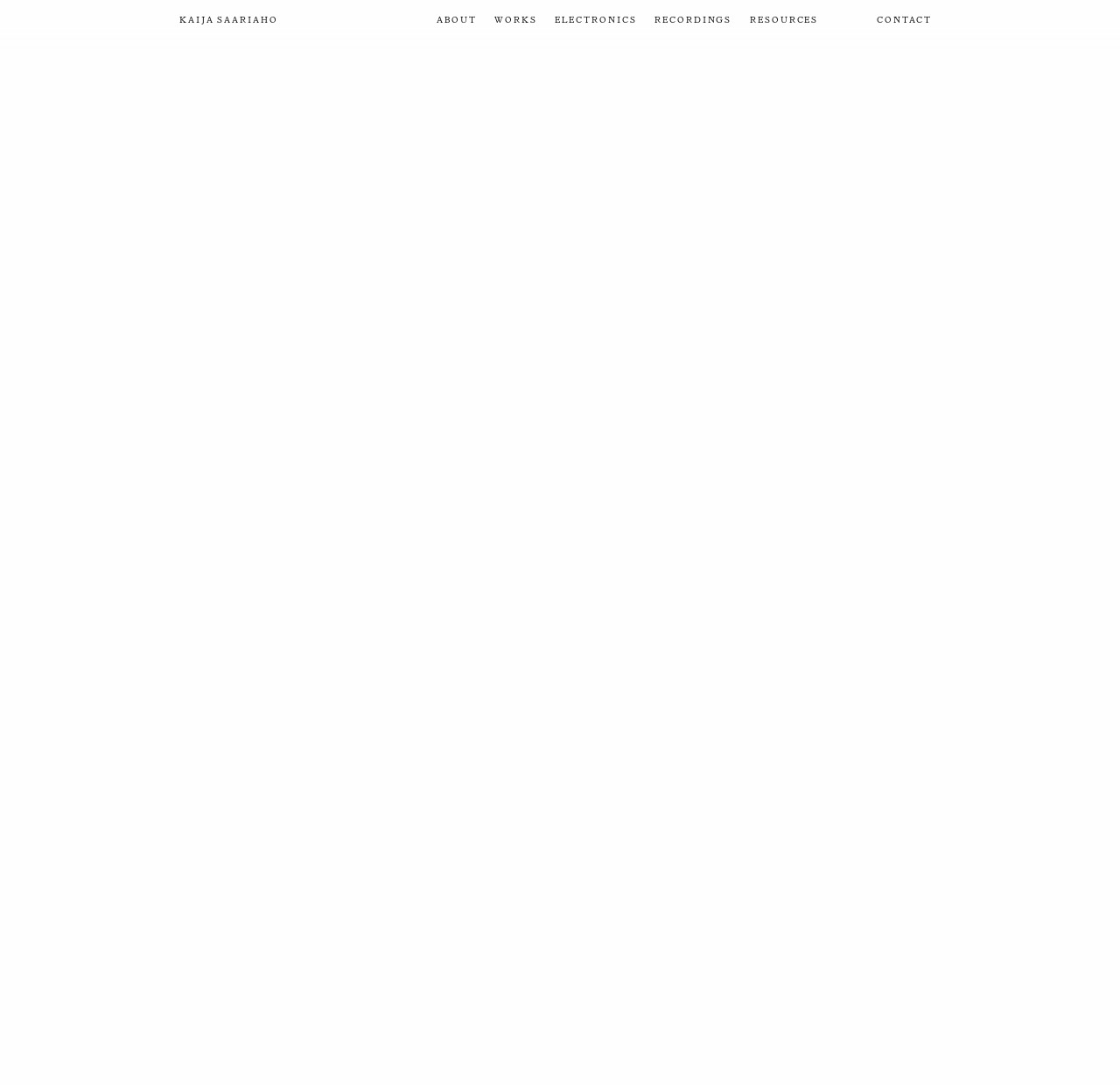How many navigation links are at the top of the webpage?
Please provide a comprehensive answer based on the information in the image.

By counting the number of links at the top of the webpage, I can determine that there are 6 navigation links: About, Works, Electronics, Recordings, Resources, and Contact.